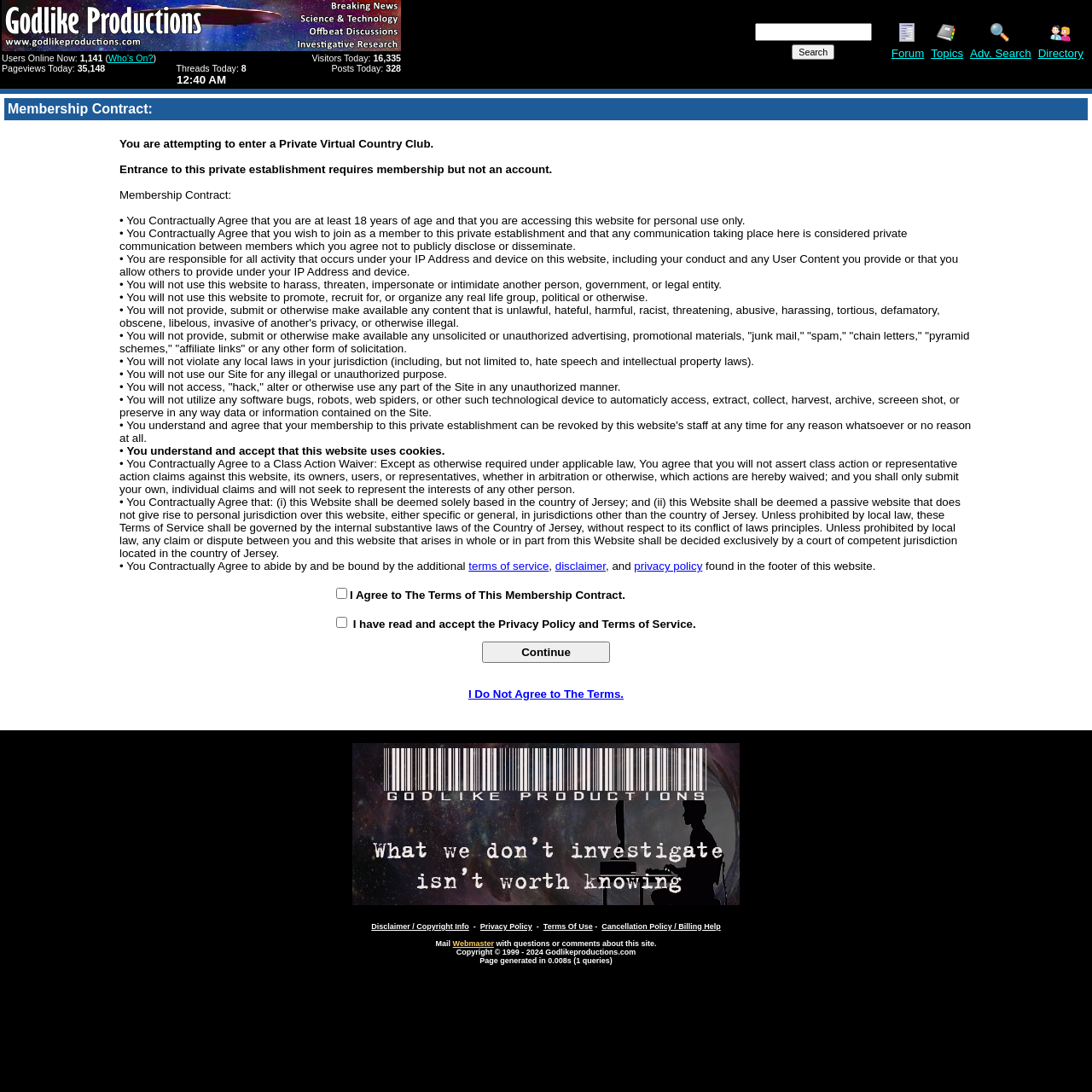Please mark the bounding box coordinates of the area that should be clicked to carry out the instruction: "Click the 'Search' button".

[0.725, 0.041, 0.764, 0.055]